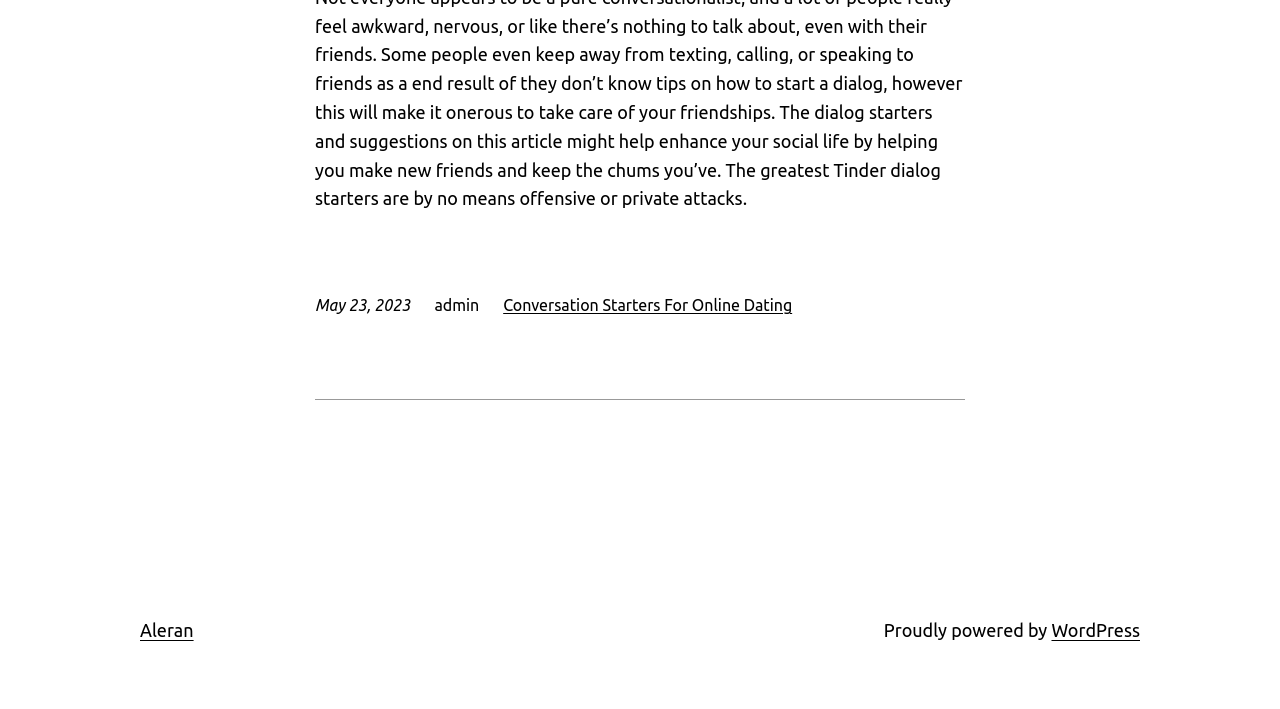Using the details from the image, please elaborate on the following question: What is the username displayed on the webpage?

I found the username 'admin' displayed on the webpage, which is located at the top left corner, next to the date.